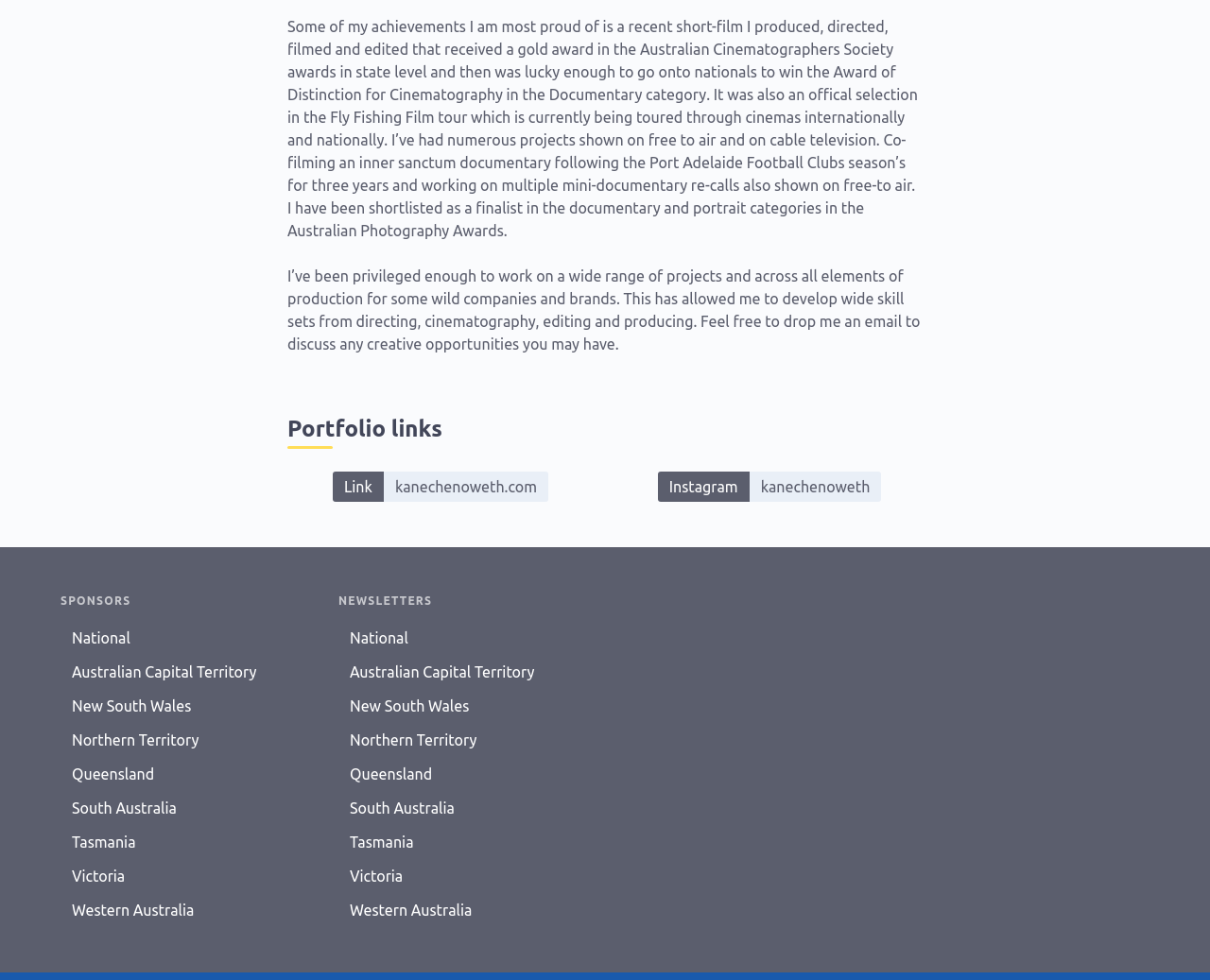Find the bounding box coordinates of the element's region that should be clicked in order to follow the given instruction: "visit my portfolio website". The coordinates should consist of four float numbers between 0 and 1, i.e., [left, top, right, bottom].

[0.317, 0.481, 0.453, 0.512]